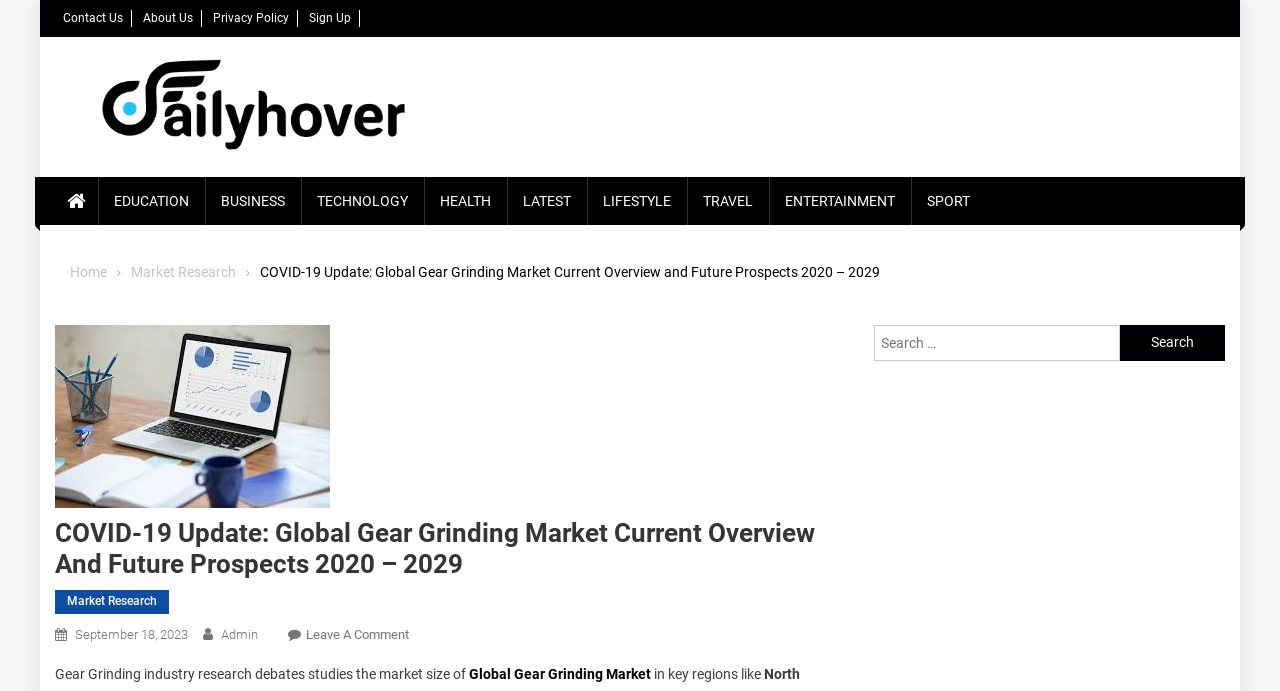Answer the following in one word or a short phrase: 
What is the date of the article?

September 18, 2023